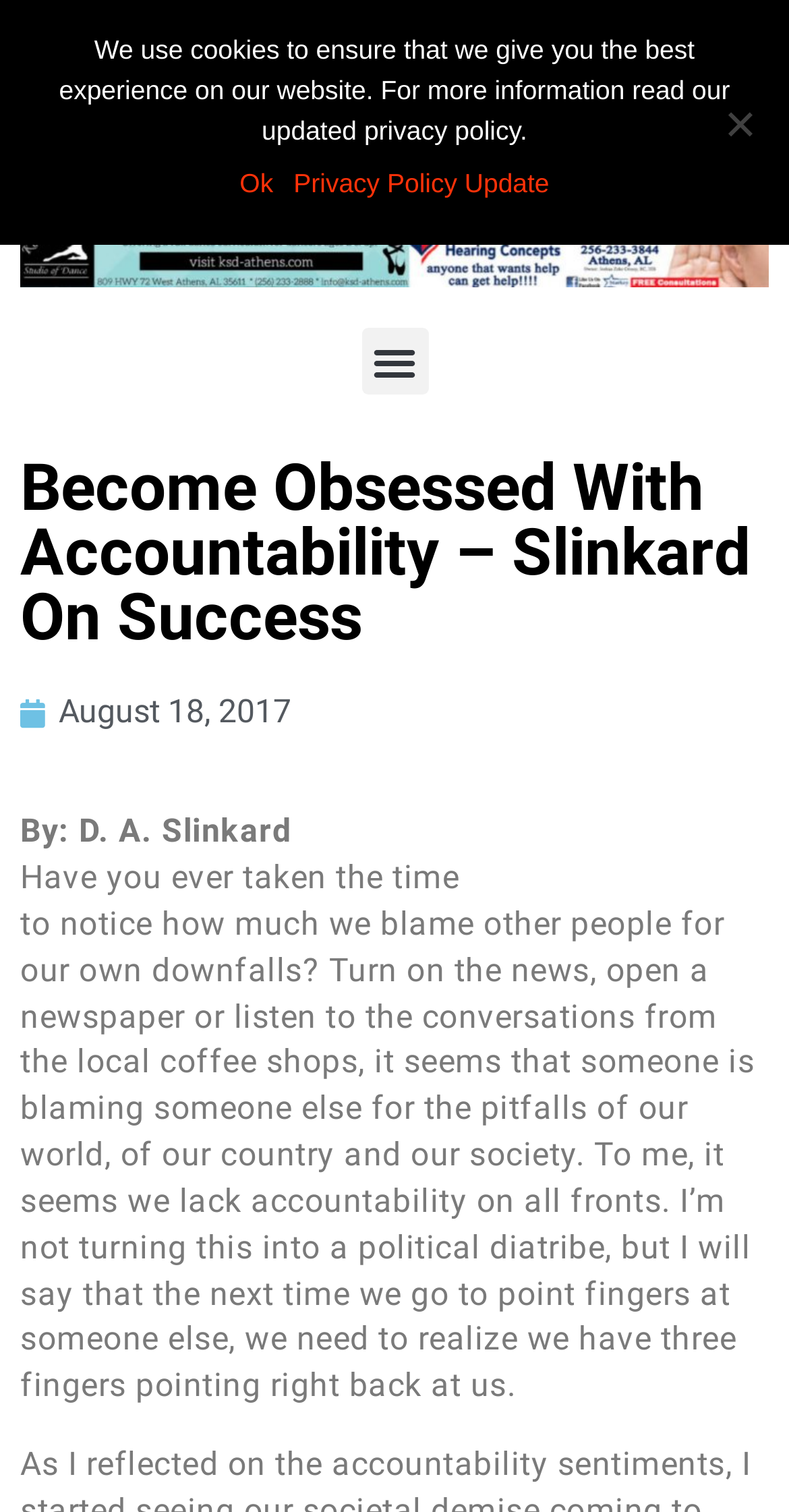What is the main topic of this article?
Using the image as a reference, answer the question with a short word or phrase.

Accountability